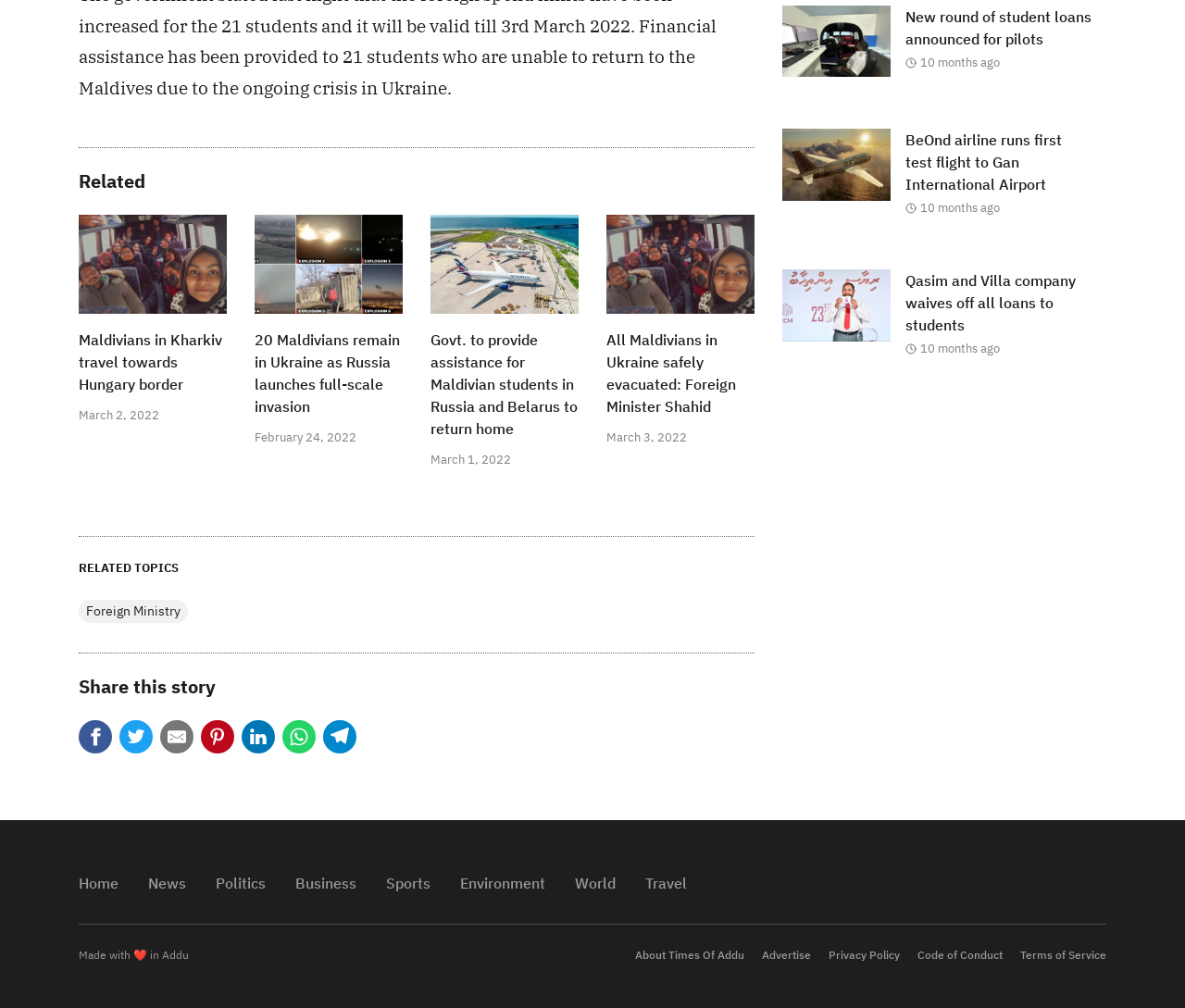What is the sentiment expressed in the footer text 'Made with ❤️ in Addu'?
From the details in the image, answer the question comprehensively.

The footer text 'Made with ❤️ in Addu' expresses a positive sentiment, as the heart symbol (❤️) is often used to represent love or affection, indicating that the website was created with care and enthusiasm.